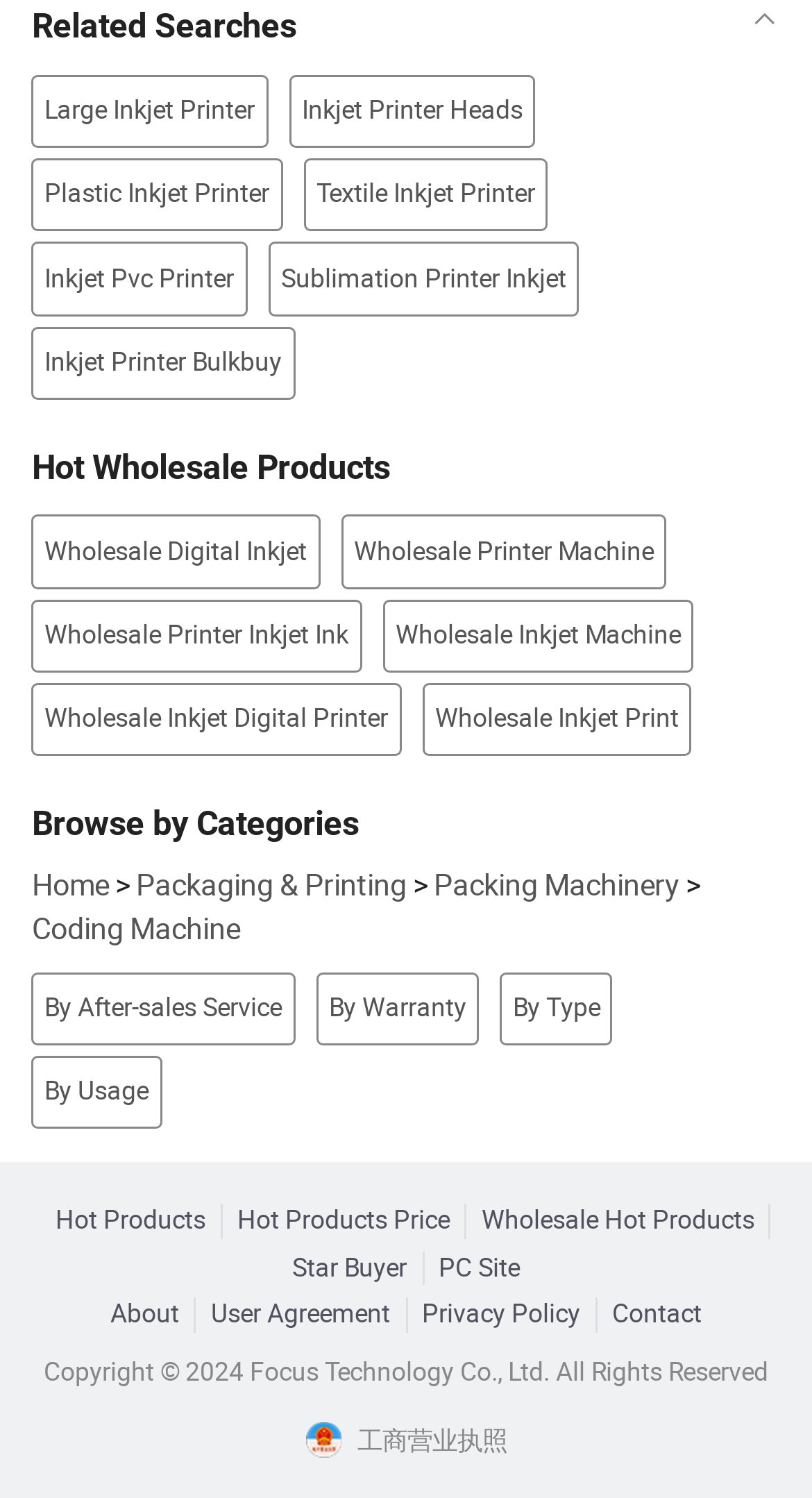Please determine the bounding box coordinates of the clickable area required to carry out the following instruction: "Browse 'Packaging & Printing'". The coordinates must be four float numbers between 0 and 1, represented as [left, top, right, bottom].

[0.168, 0.576, 0.501, 0.603]